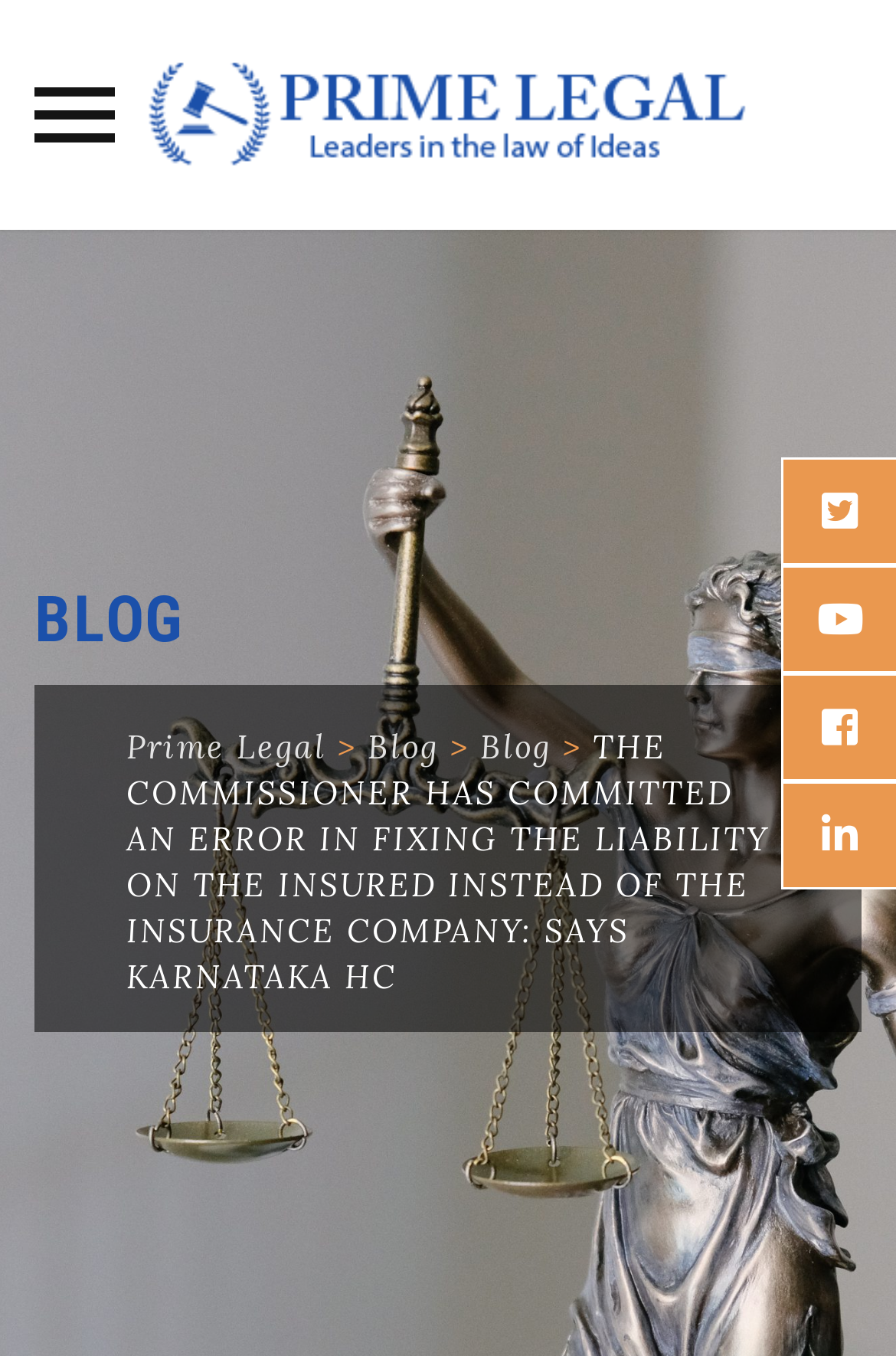Reply to the question with a single word or phrase:
What is the topic of the blog post?

Error in fixing liability